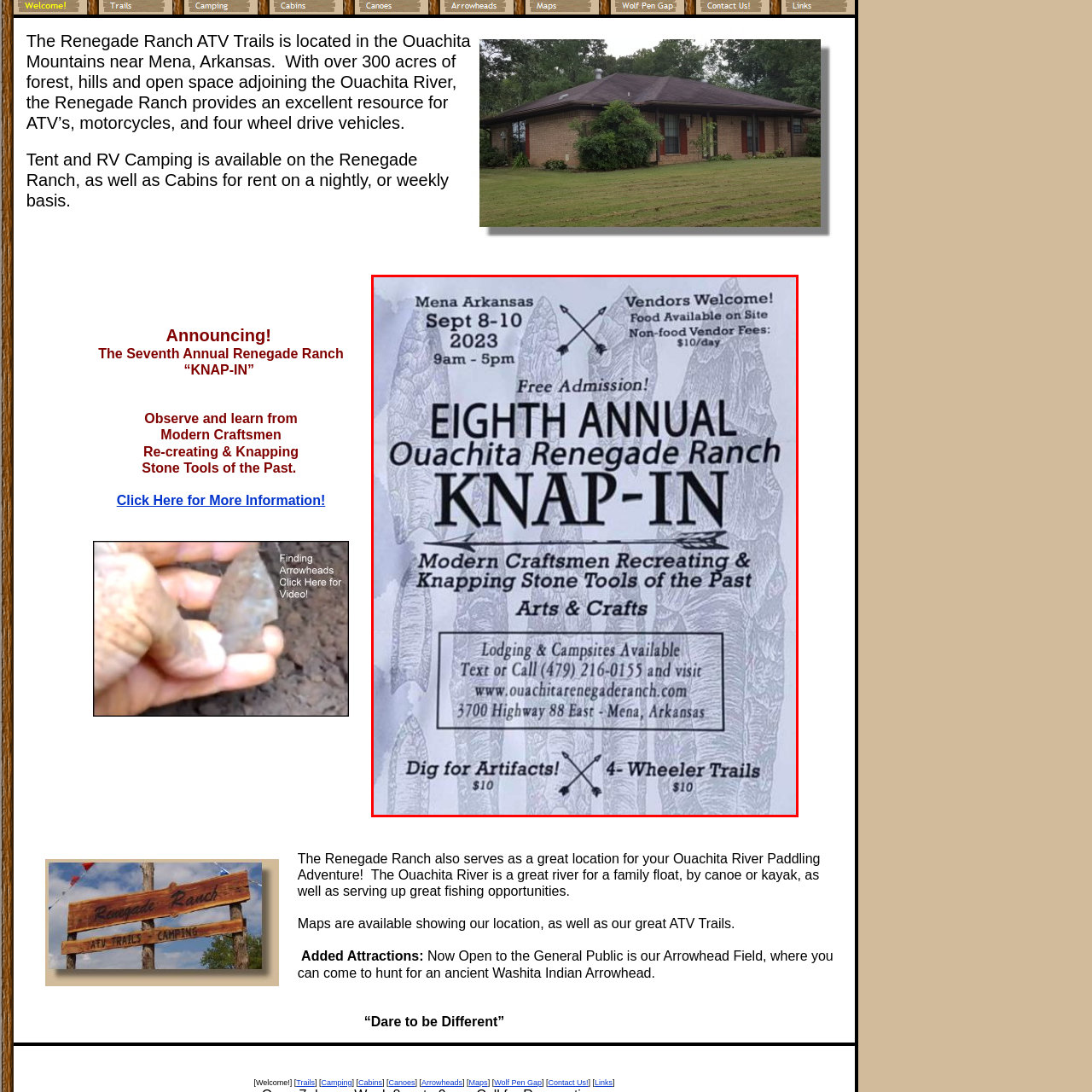Please scrutinize the portion of the image inside the purple boundary and provide an elaborate answer to the question below, relying on the visual elements: 
Where is the Ouachita Renegade Ranch Knap-In located?

The location of the event is mentioned in the caption, which specifies that the Eighth Annual Ouachita Renegade Ranch Knap-In will be held in Mena, Arkansas.